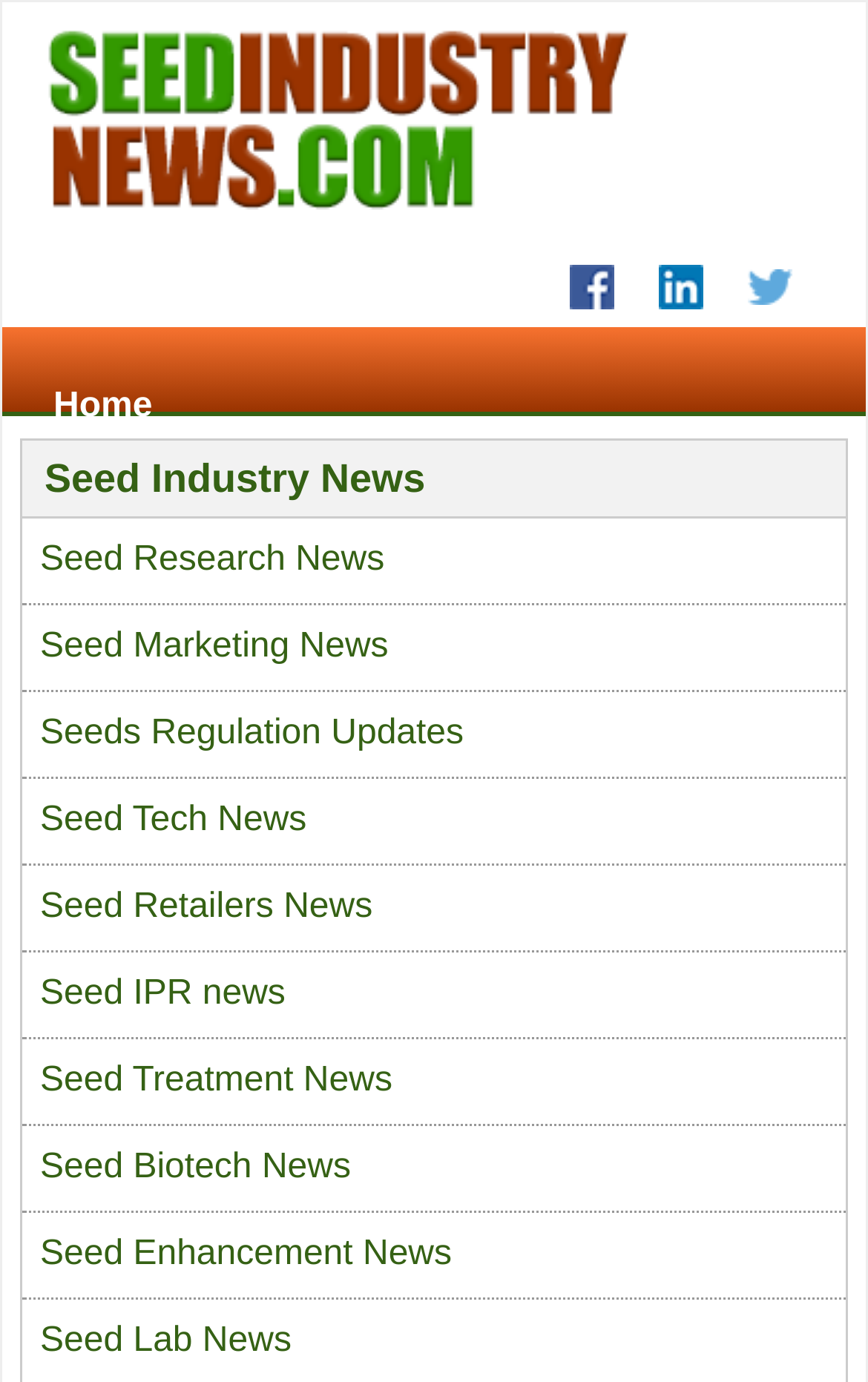Examine the image carefully and respond to the question with a detailed answer: 
How many navigation menu items are available?

I counted the number of navigation menu items by looking at the top navigation menu, where I saw links with the text 'Home', 'Seed Industry Events', 'Seed Industry Equipments', and 'Seed Industry Jobs'.